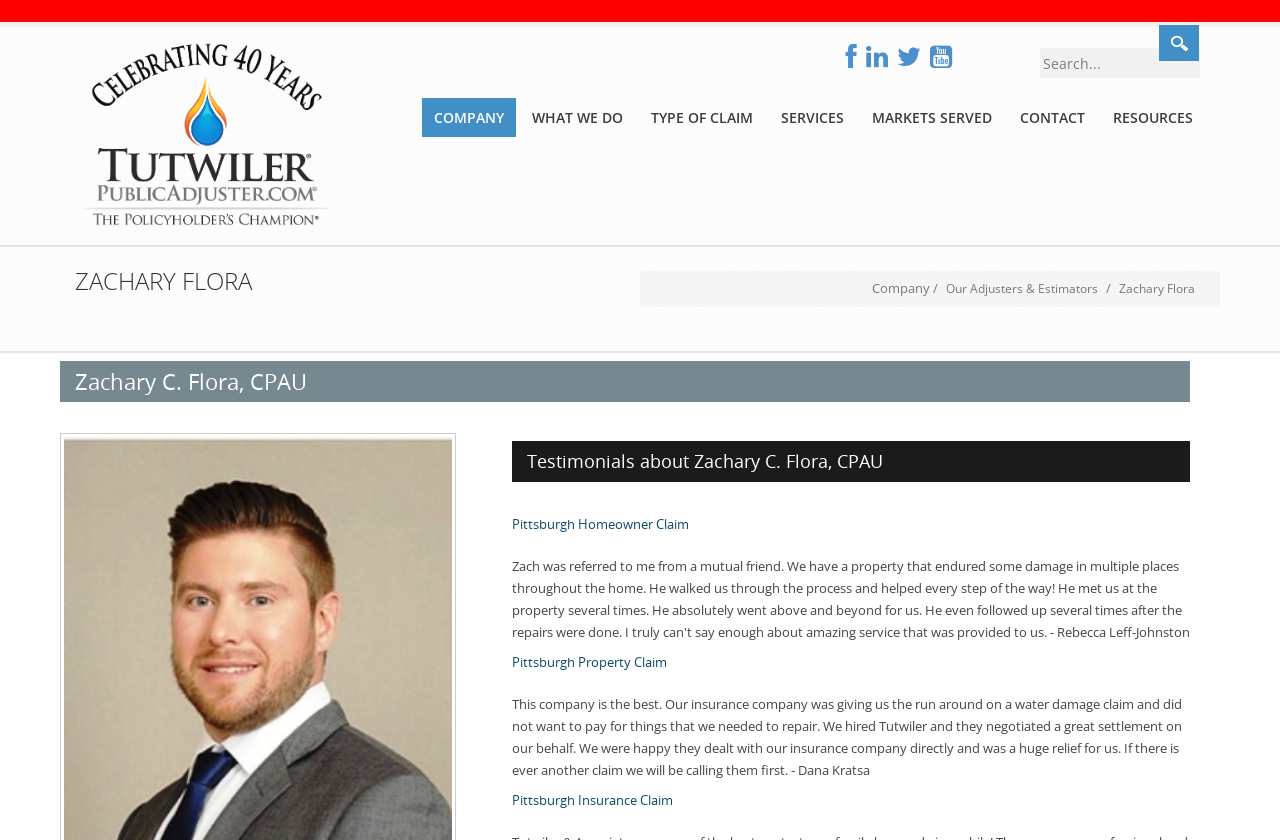Identify the bounding box coordinates of the clickable region required to complete the instruction: "Go to company page". The coordinates should be given as four float numbers within the range of 0 and 1, i.e., [left, top, right, bottom].

[0.33, 0.117, 0.403, 0.163]